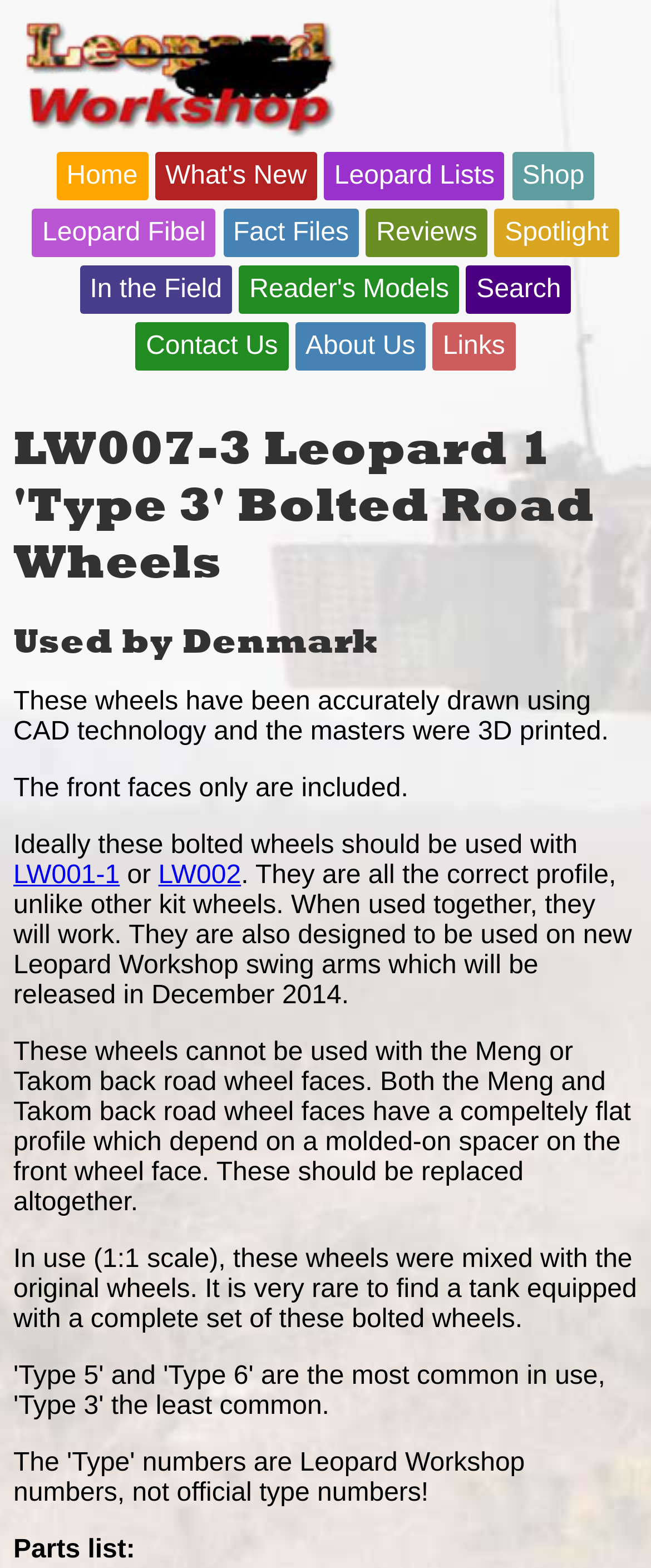Describe every aspect of the webpage in a detailed manner.

The webpage is about the Leopard Workshop's LW007-3 Leopard 1 'Type 3' Bolted Road Wheels. At the top, there is a logo image and a navigation menu with 11 links, including "Home", "What's New", "Leopard Lists", "Shop", and others, which are aligned horizontally across the top of the page.

Below the navigation menu, there is a large heading that displays the product name, "LW007-3 Leopard 1 'Type 3' Bolted Road Wheels". Underneath the heading, there is a subheading that reads "Used by Denmark".

The main content of the page is divided into several paragraphs of text, which describe the product's features and usage. The text explains that the wheels were accurately drawn using CAD technology and 3D printed, and that they are designed to be used with specific Leopard Workshop products. There are also warnings about compatibility issues with other products.

There are two links embedded in the text, "LW001-1" and "LW002", which likely point to related products. The text also includes a parts list at the bottom of the page.

Overall, the webpage appears to be a product description page, providing detailed information about the LW007-3 Leopard 1 'Type 3' Bolted Road Wheels and their usage.